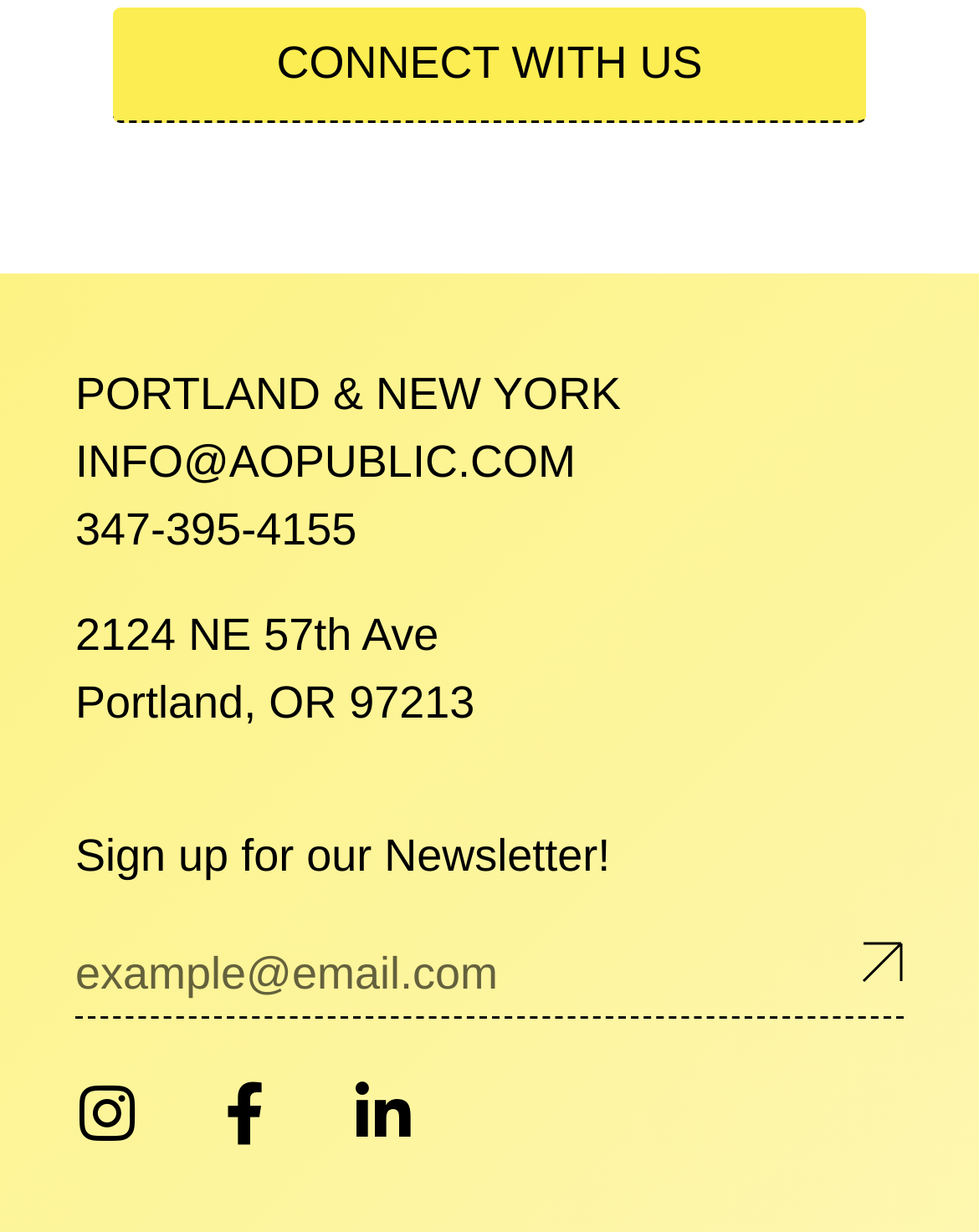Examine the image and give a thorough answer to the following question:
What is the address of the company's Portland office?

The address of the company's Portland office can be found in the top section of the webpage, where the contact information is listed. It is written as '2124 NE 57th Ave' and 'Portland, OR 97213'.